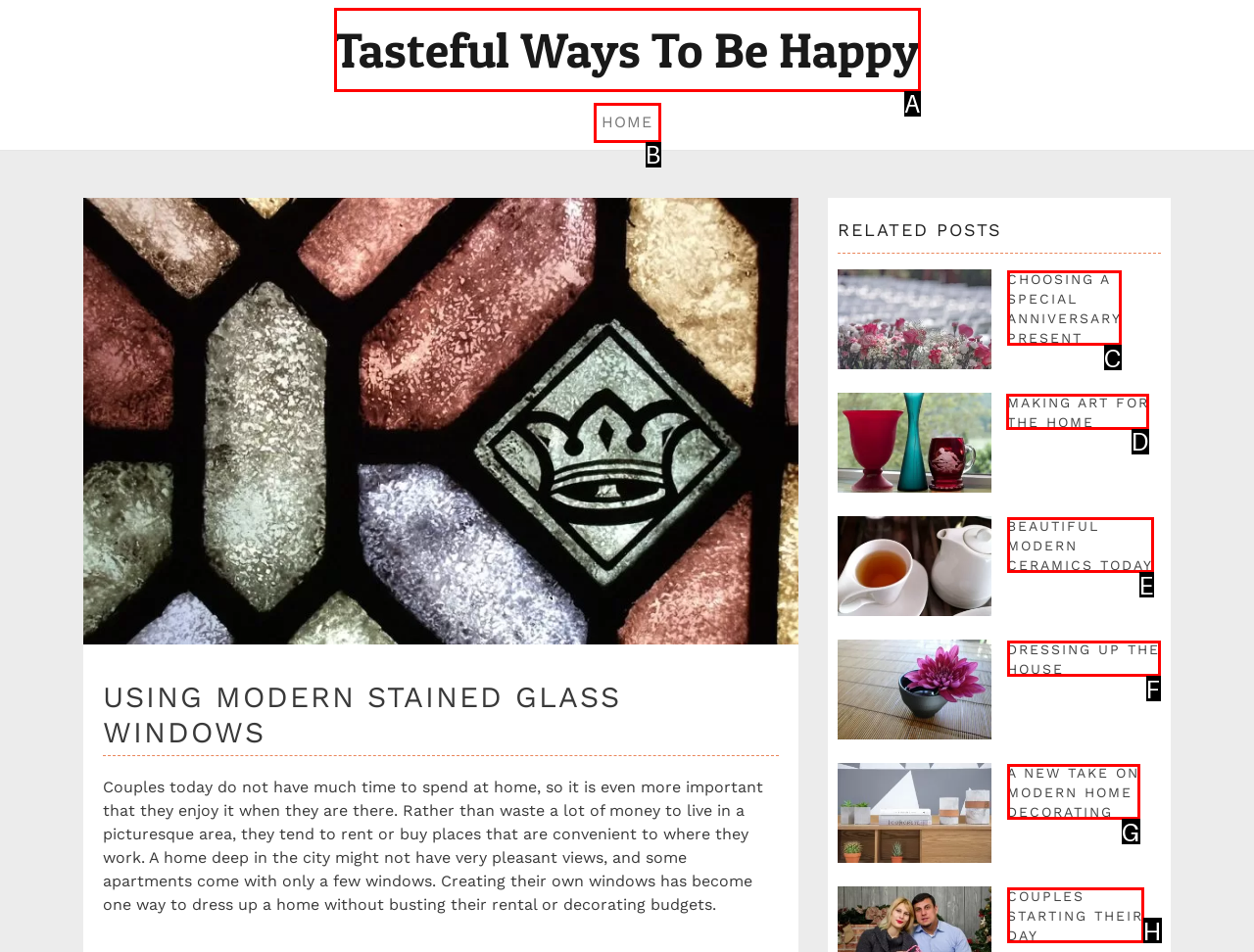Identify the correct lettered option to click in order to perform this task: Read the article about making art for the home. Respond with the letter.

D